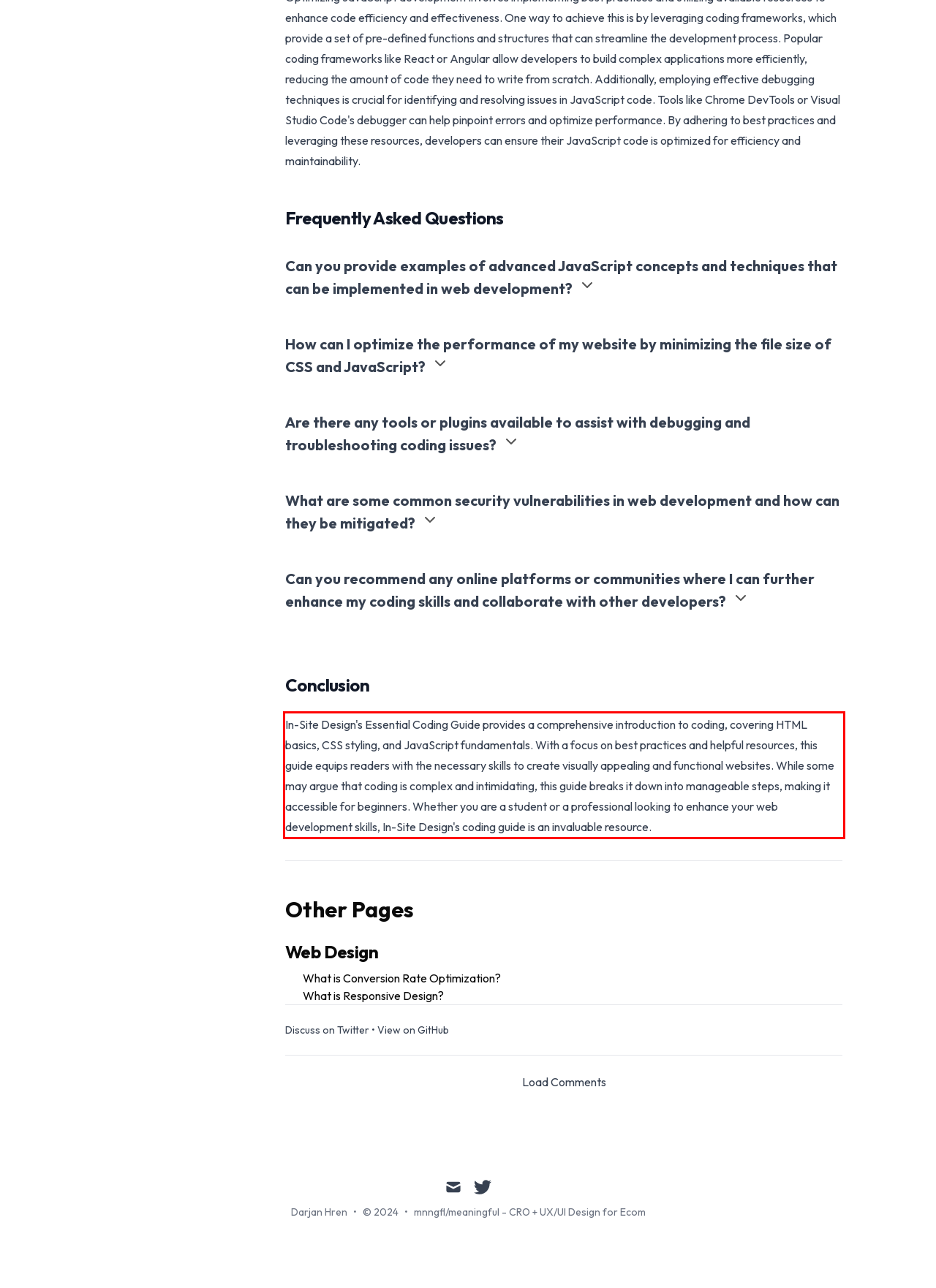Please take the screenshot of the webpage, find the red bounding box, and generate the text content that is within this red bounding box.

In-Site Design's Essential Coding Guide provides a comprehensive introduction to coding, covering HTML basics, CSS styling, and JavaScript fundamentals. With a focus on best practices and helpful resources, this guide equips readers with the necessary skills to create visually appealing and functional websites. While some may argue that coding is complex and intimidating, this guide breaks it down into manageable steps, making it accessible for beginners. Whether you are a student or a professional looking to enhance your web development skills, In-Site Design's coding guide is an invaluable resource.